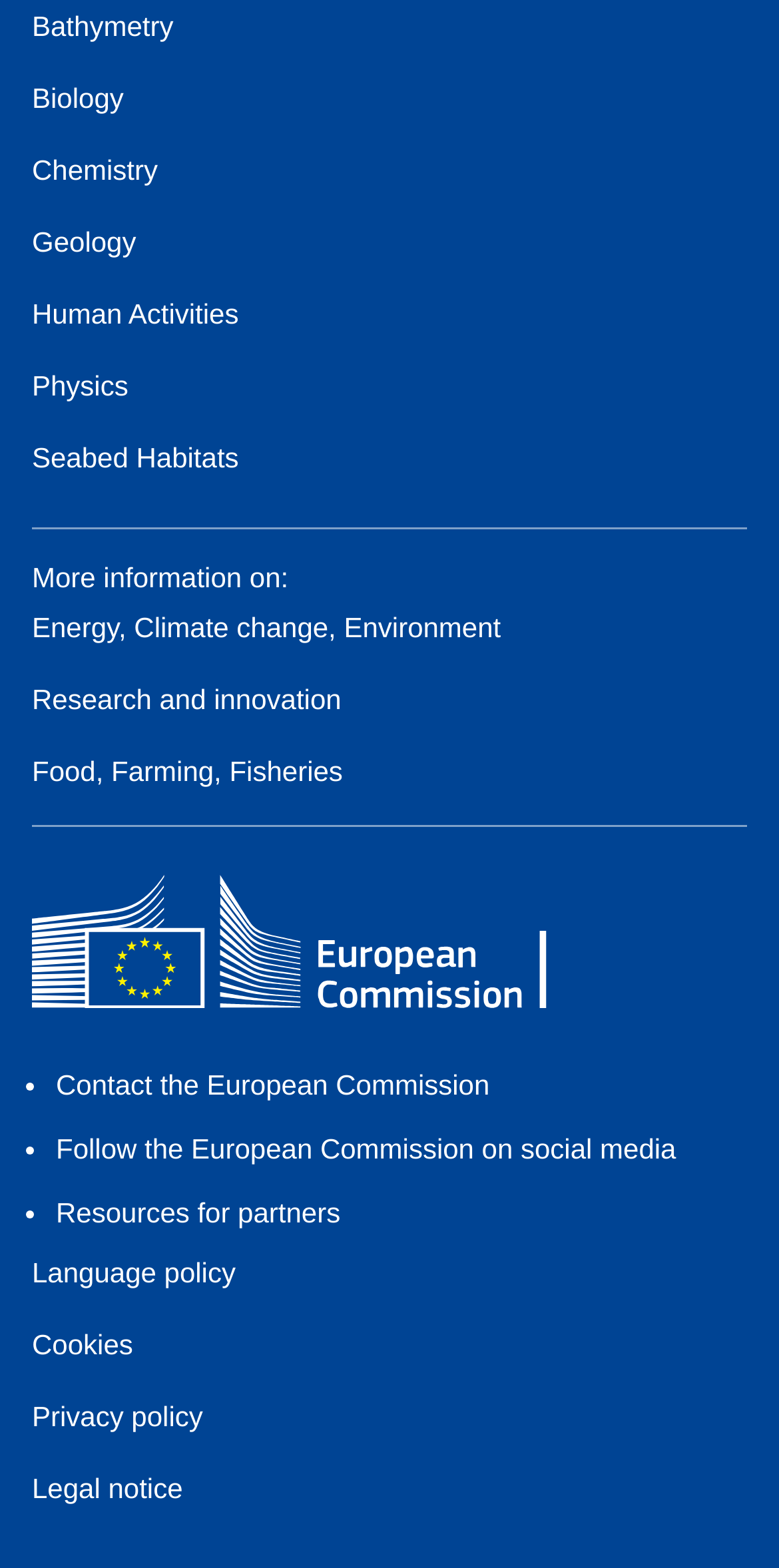Locate the bounding box coordinates for the element described below: "👉 CONTACT 👈 👈". The coordinates must be four float values between 0 and 1, formatted as [left, top, right, bottom].

None